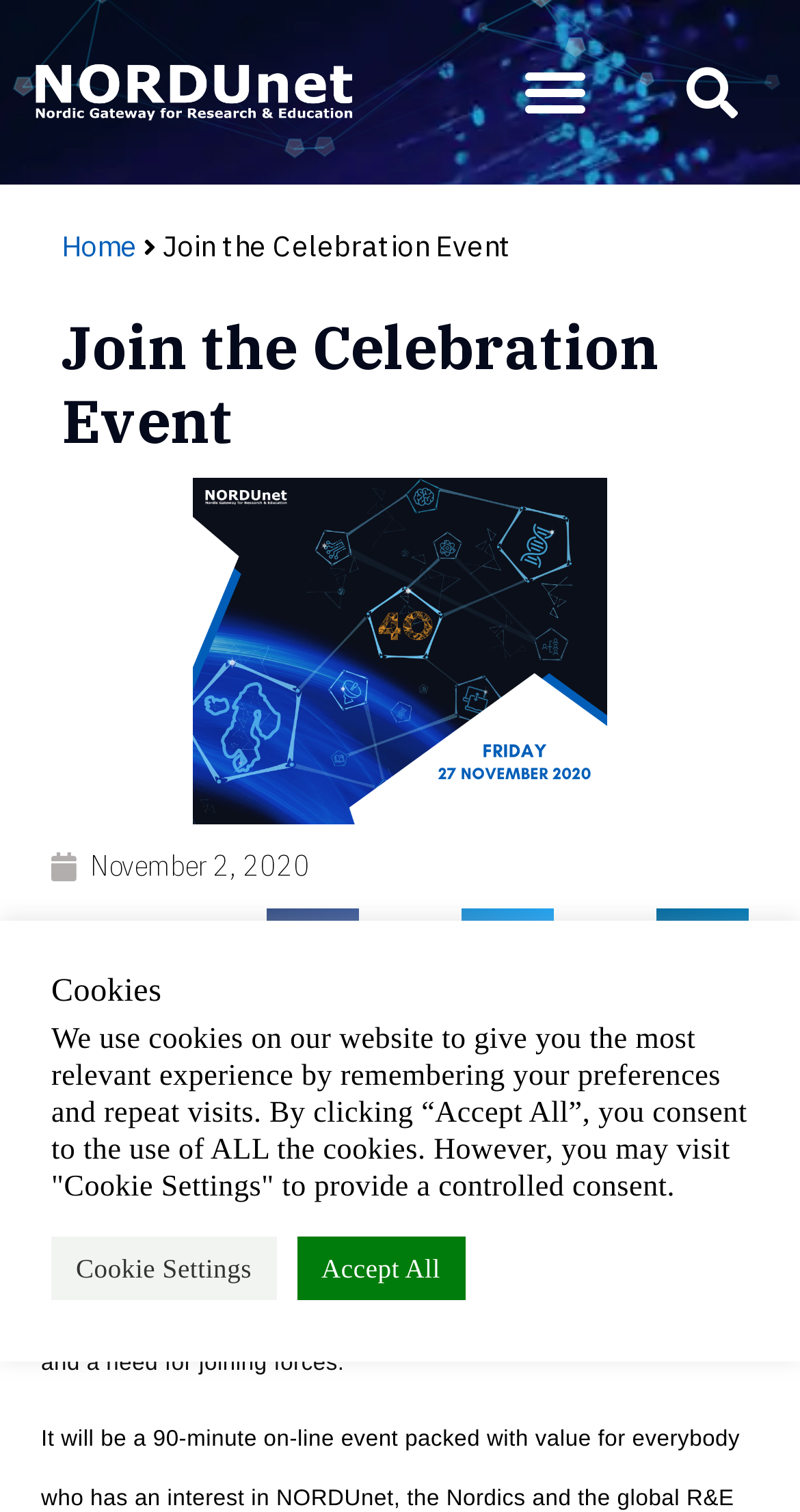Identify the text that serves as the heading for the webpage and generate it.

Join the Celebration Event